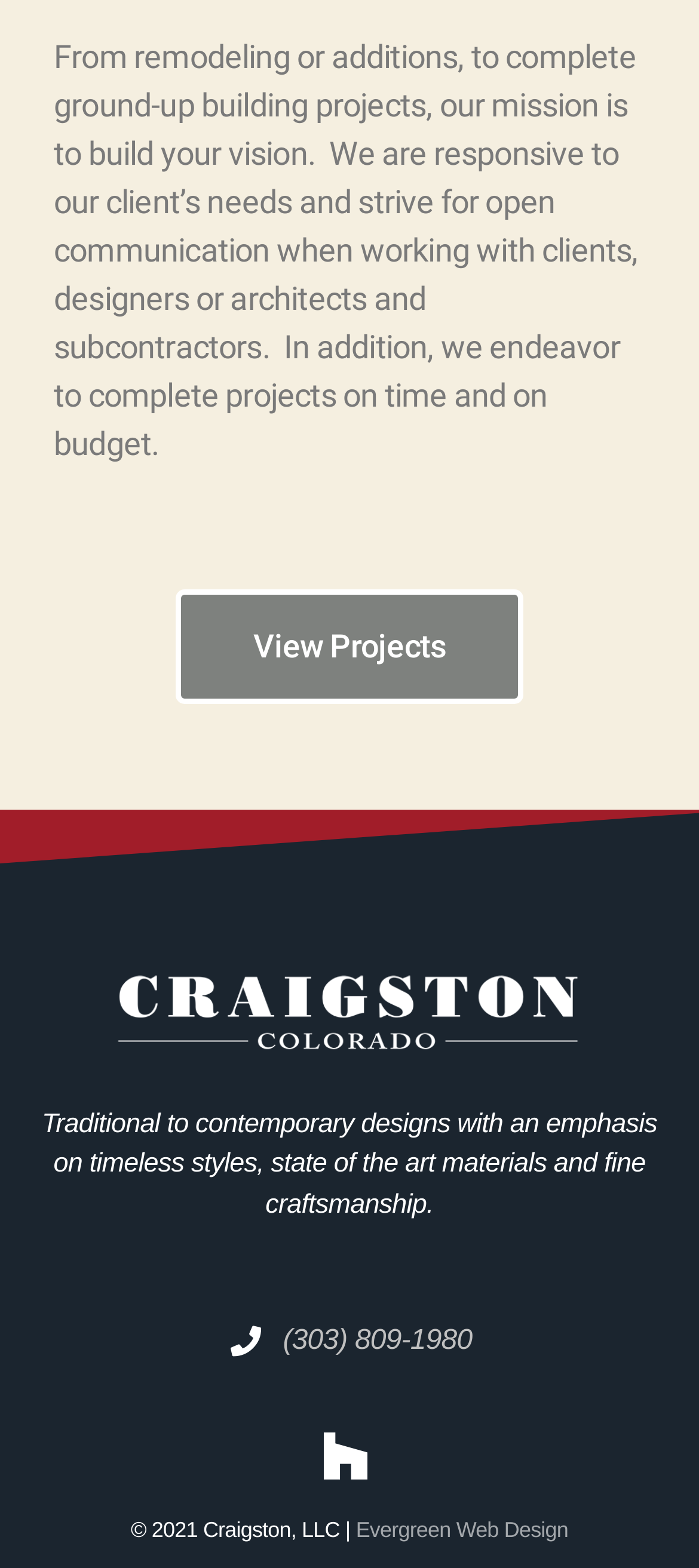Determine the bounding box coordinates in the format (top-left x, top-left y, bottom-right x, bottom-right y). Ensure all values are floating point numbers between 0 and 1. Identify the bounding box of the UI element described by: M. Strikman

None